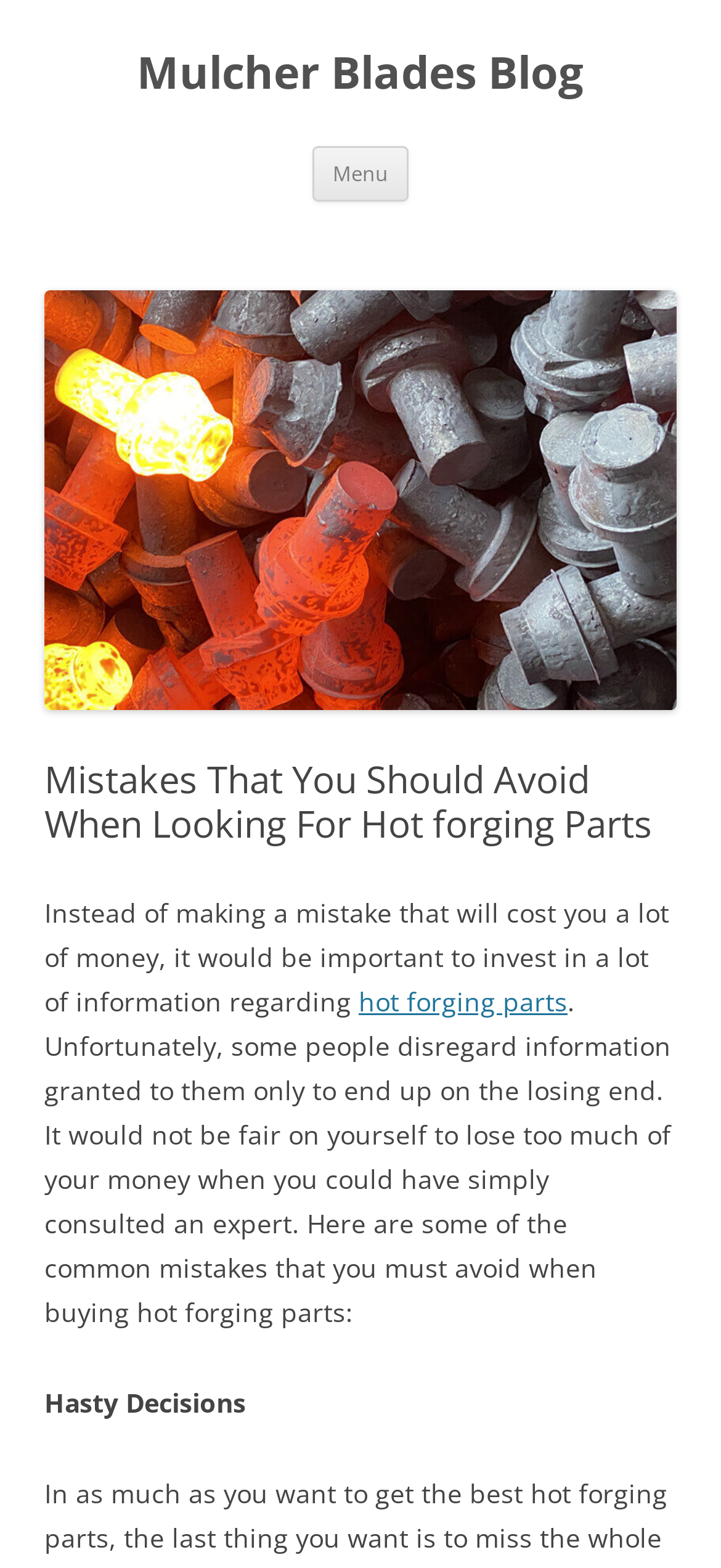What is the first mistake mentioned in the article?
Please provide a comprehensive answer based on the information in the image.

The first mistake mentioned in the article is 'Hasty Decisions', which is a heading that appears after the introduction of the article.